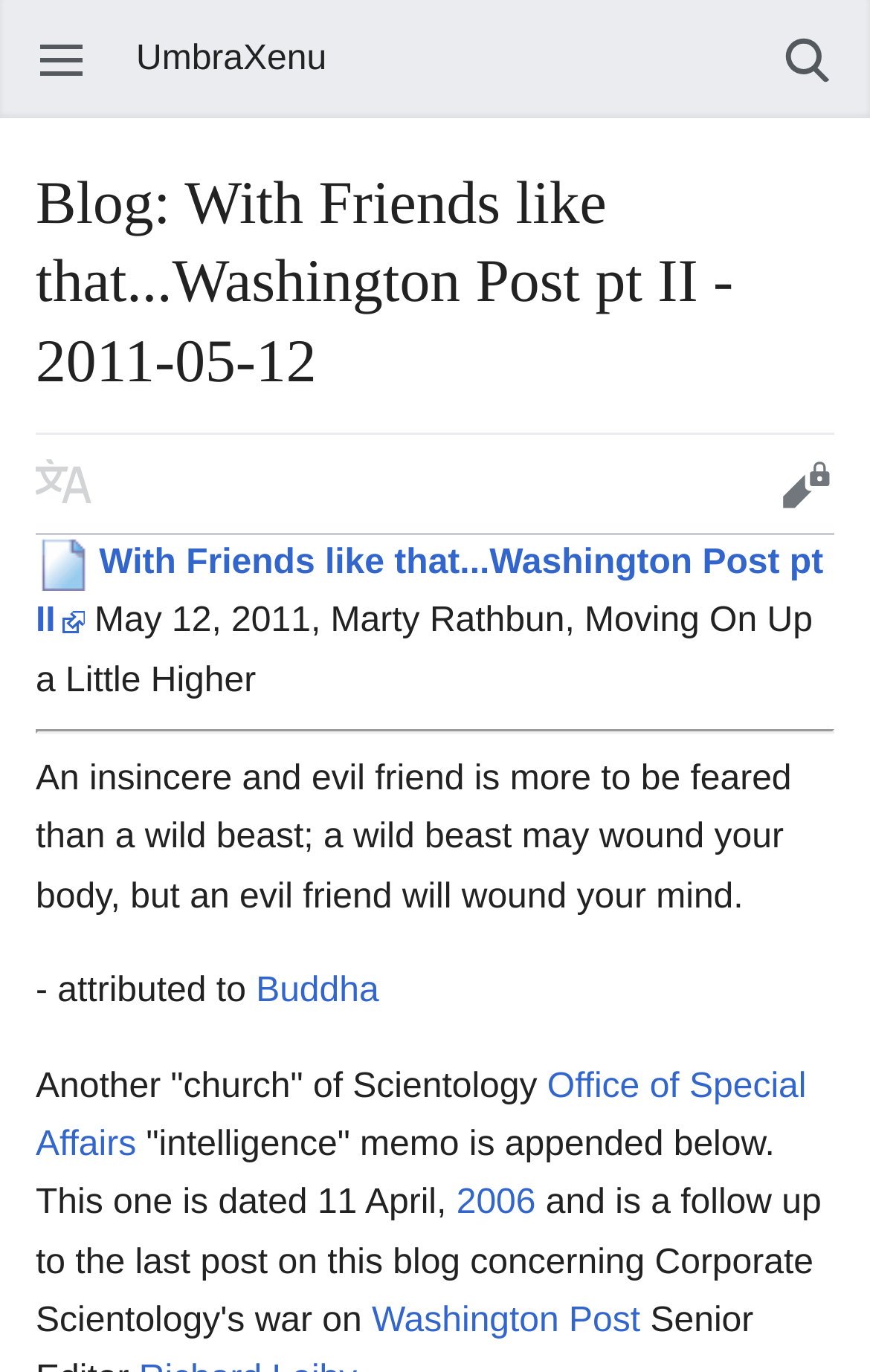Please specify the bounding box coordinates for the clickable region that will help you carry out the instruction: "Add this page to your watchlist".

[0.688, 0.331, 0.846, 0.374]